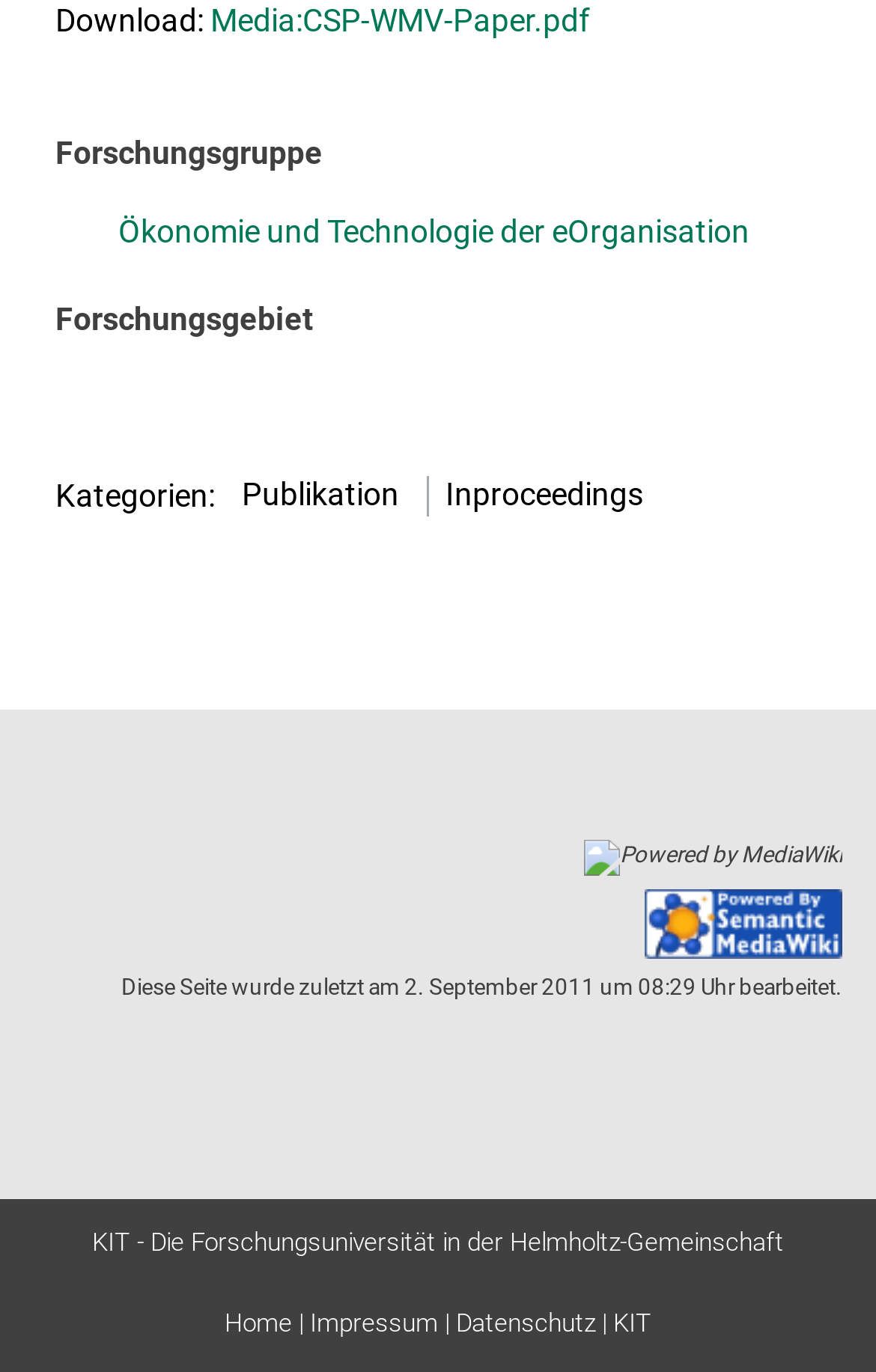Utilize the information from the image to answer the question in detail:
What is the name of the research group?

The research group name can be found in the top section of the webpage, where it says 'Forschungsgruppe' in a static text element.